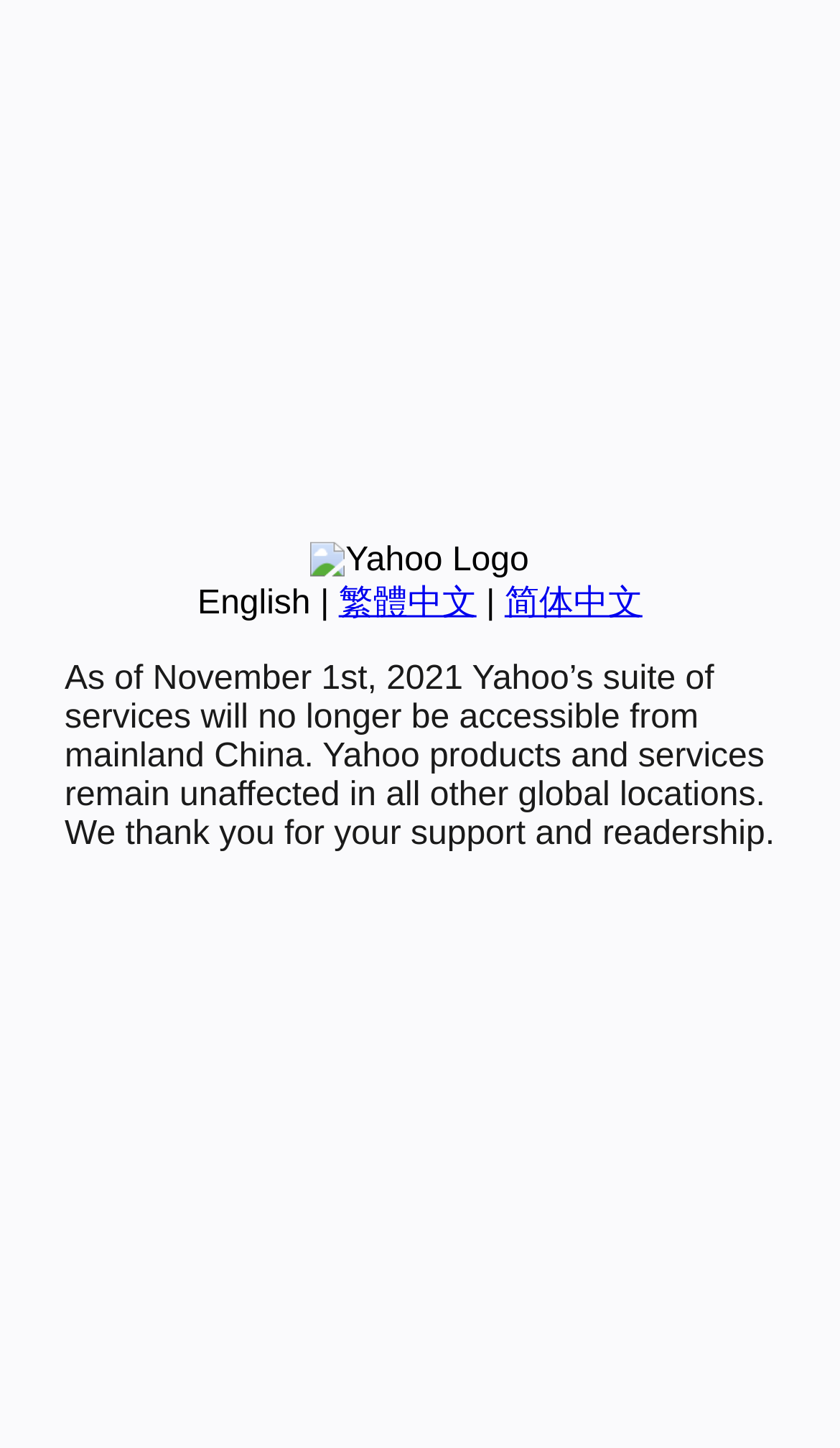Identify the bounding box for the described UI element: "English".

[0.235, 0.404, 0.37, 0.429]